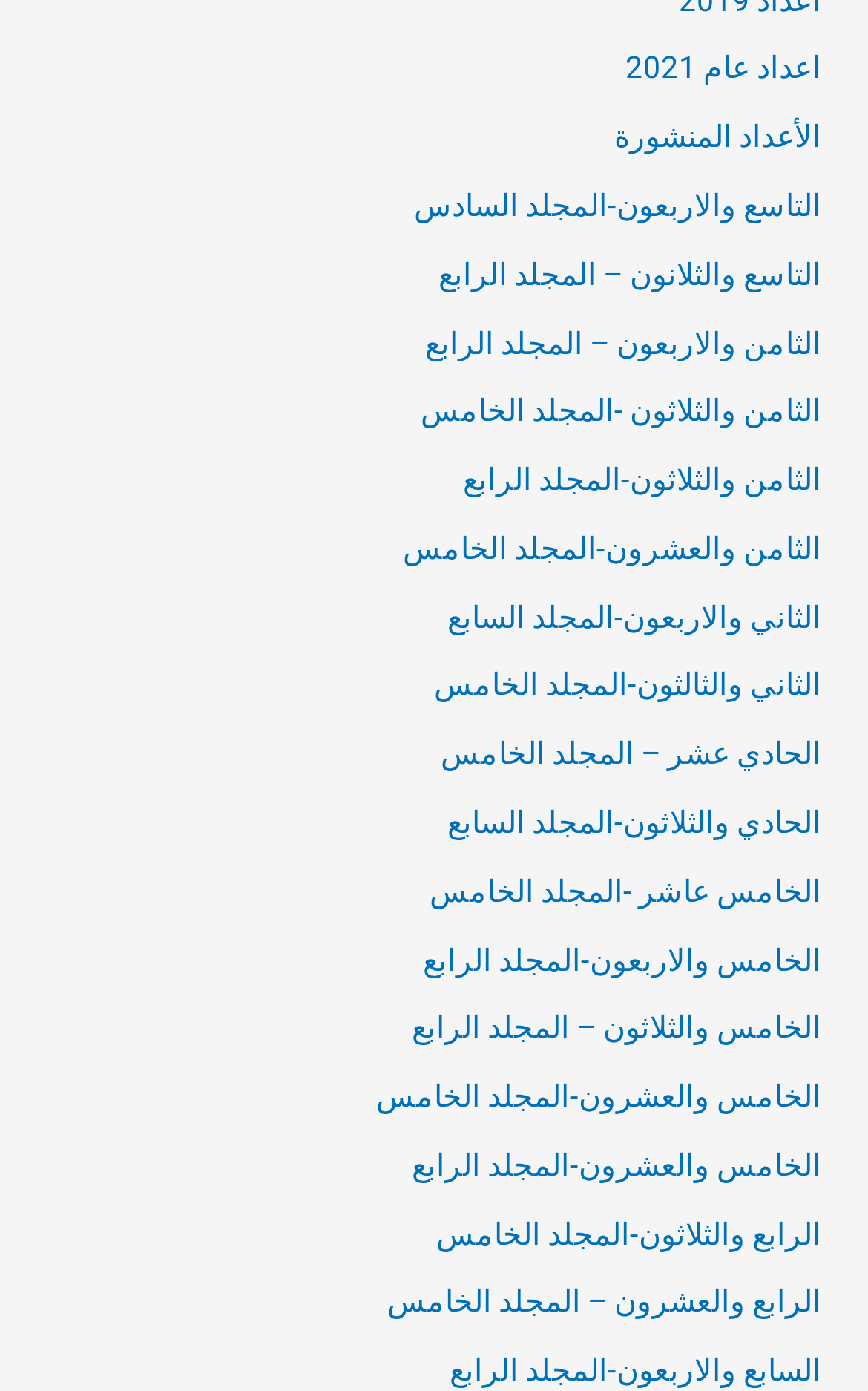What is the topmost link on the webpage?
Look at the screenshot and provide an in-depth answer.

By analyzing the y1 coordinates of the bounding box of each link, I found that the link with the smallest y1 value is 'اعداد عام 2021', which means it is located at the top of the webpage.